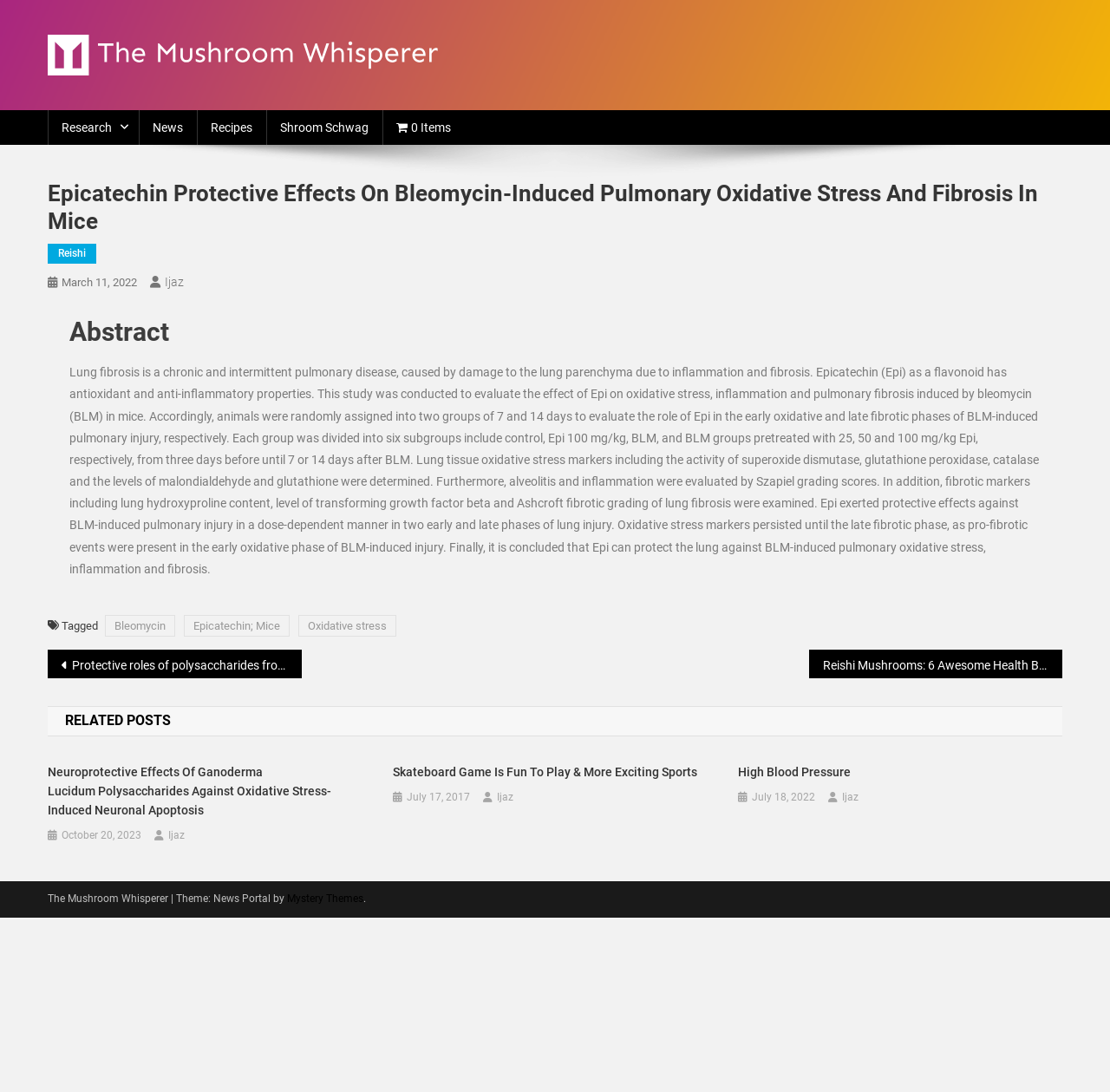Using the details in the image, give a detailed response to the question below:
What is the topic of the article?

I determined the answer by looking at the main heading of the article, which is displayed in a larger font size and is centered at the top of the article section. The heading clearly indicates that the topic of the article is related to Epicatechin and its effects on pulmonary oxidative stress and fibrosis in mice.